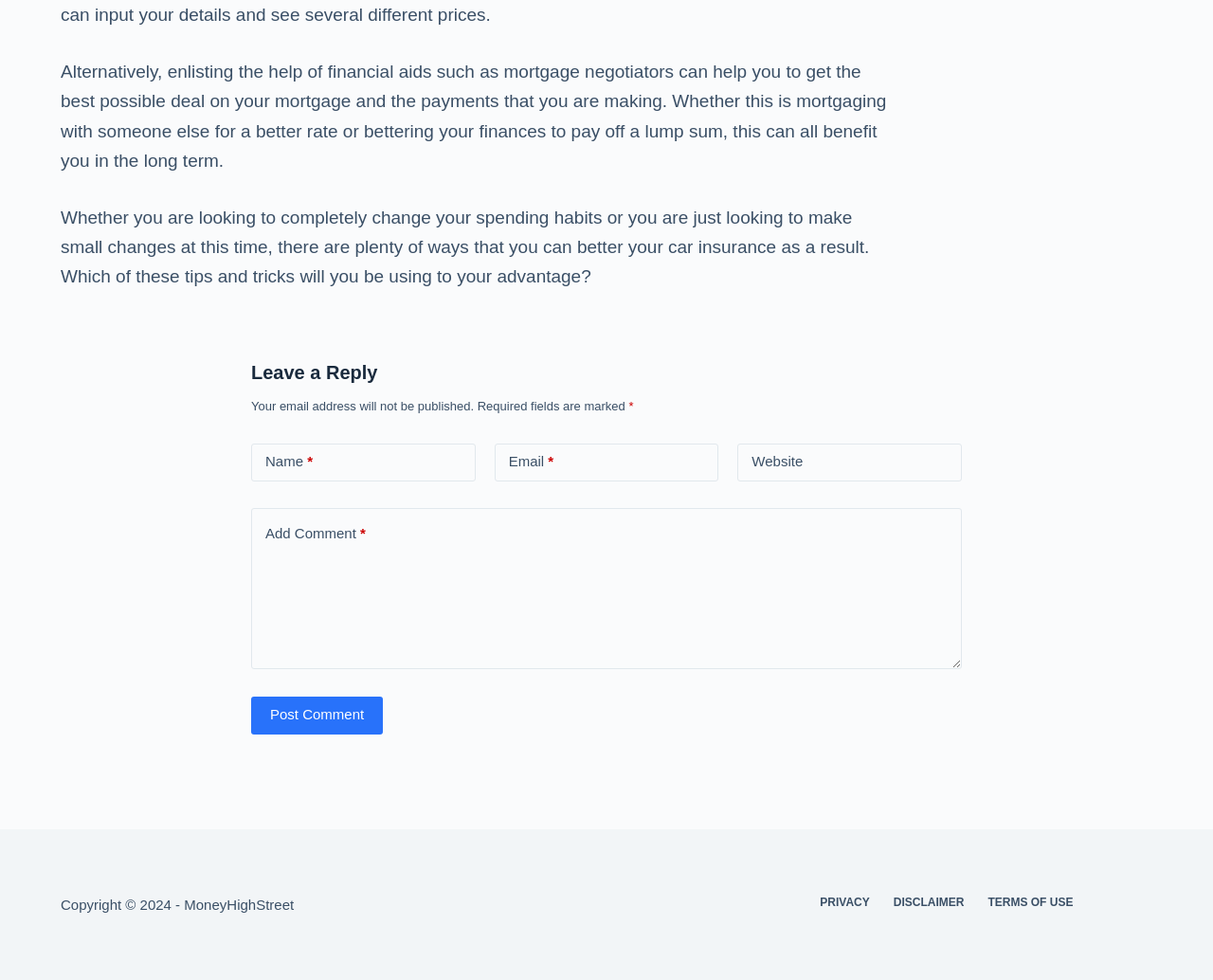Pinpoint the bounding box coordinates of the element that must be clicked to accomplish the following instruction: "Enter your email". The coordinates should be in the format of four float numbers between 0 and 1, i.e., [left, top, right, bottom].

[0.408, 0.452, 0.592, 0.491]